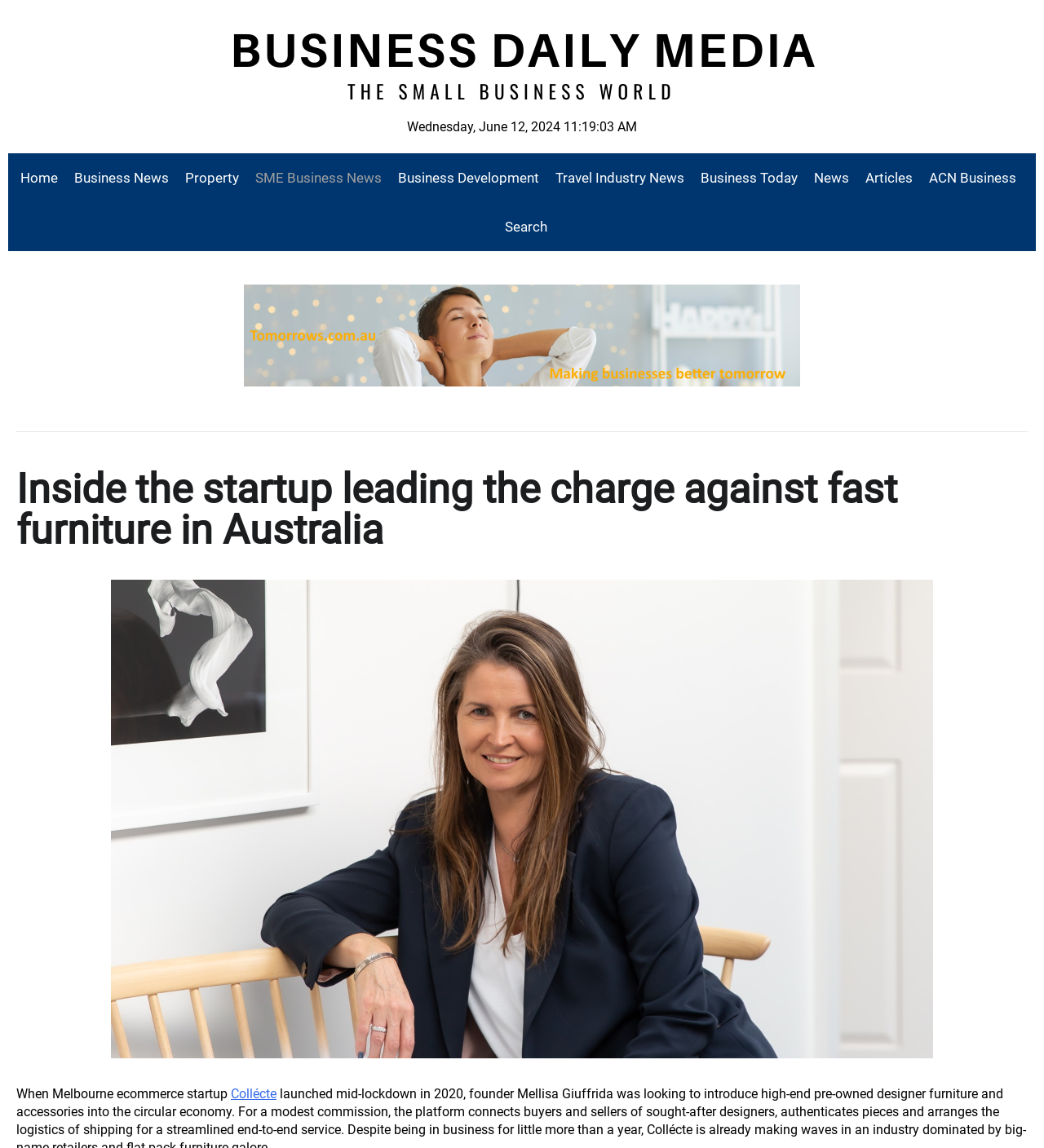Extract the bounding box coordinates for the UI element described as: "Business News".

[0.063, 0.134, 0.169, 0.176]